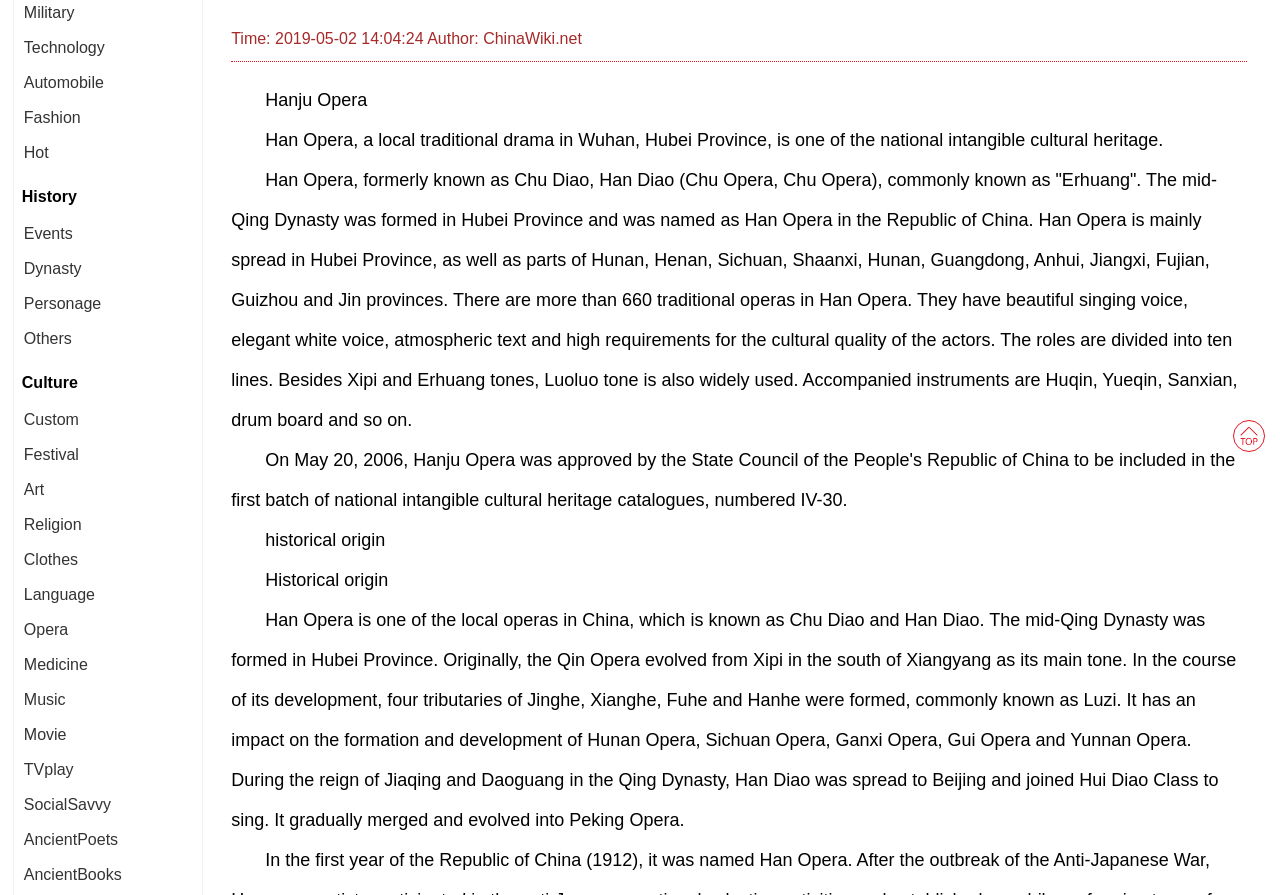Please find the bounding box for the UI element described by: "Medicine".

[0.019, 0.733, 0.069, 0.752]